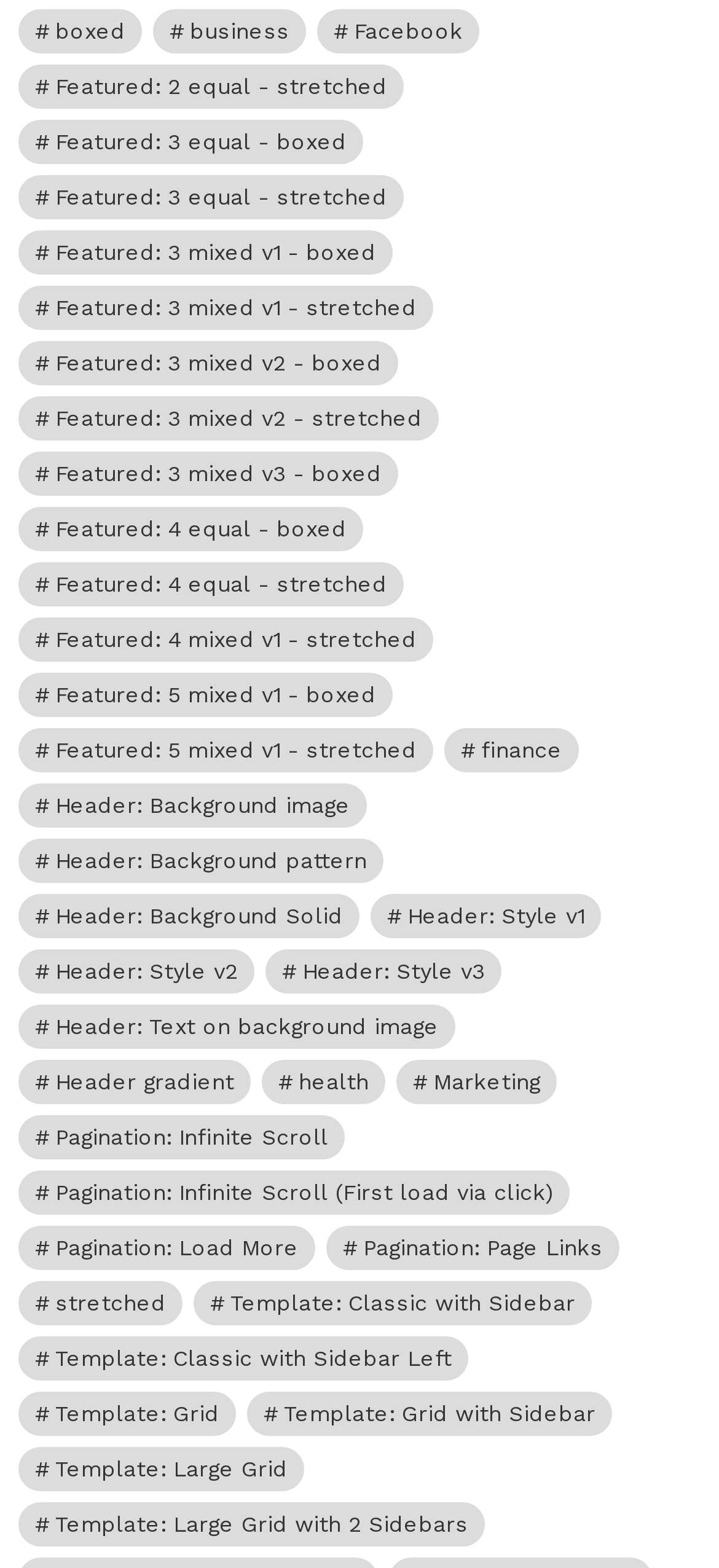Identify the bounding box coordinates of the region that should be clicked to execute the following instruction: "click on boxed link".

[0.026, 0.006, 0.197, 0.034]